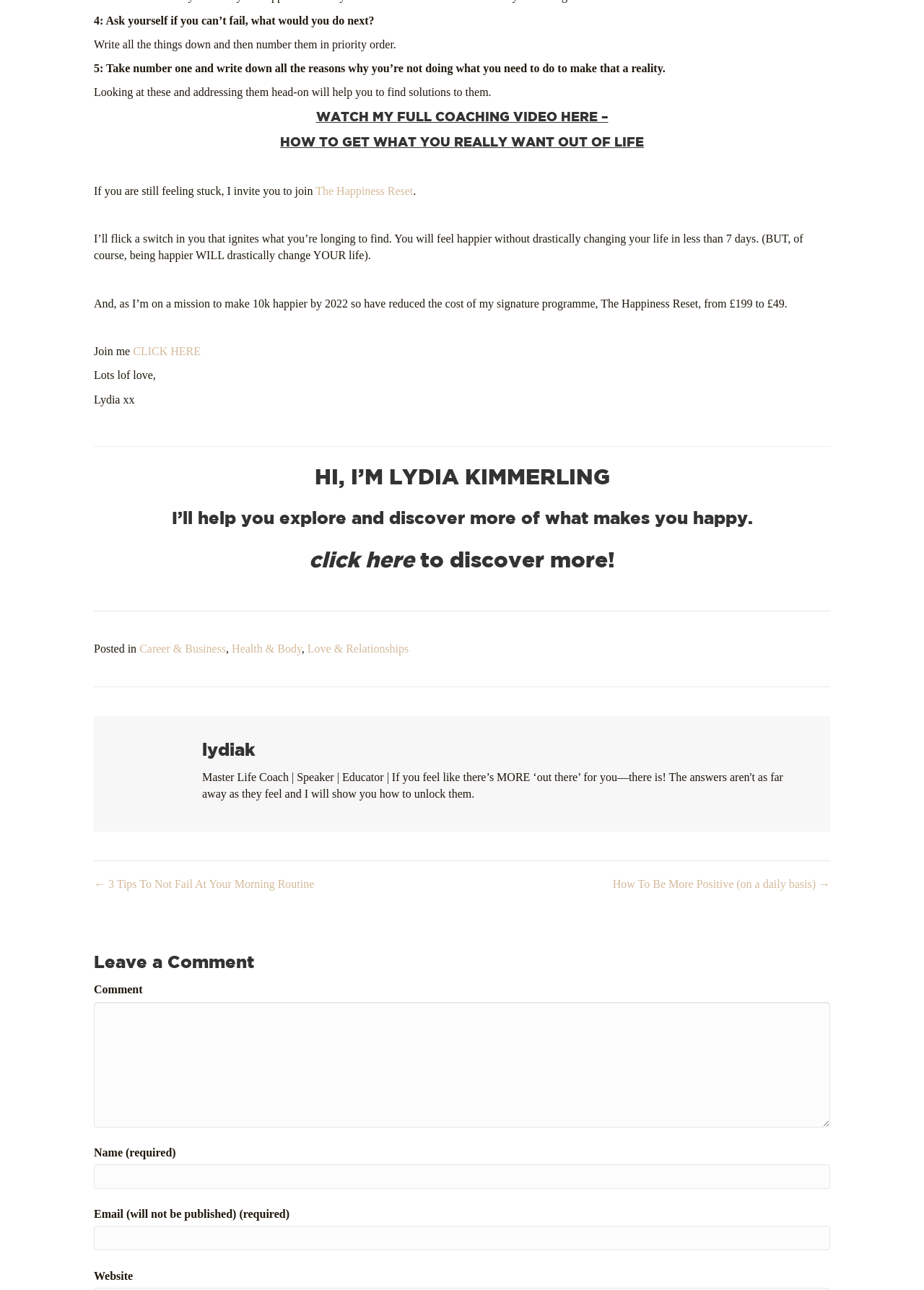Please specify the bounding box coordinates of the element that should be clicked to execute the given instruction: 'Click here to discover more'. Ensure the coordinates are four float numbers between 0 and 1, expressed as [left, top, right, bottom].

[0.334, 0.424, 0.448, 0.443]